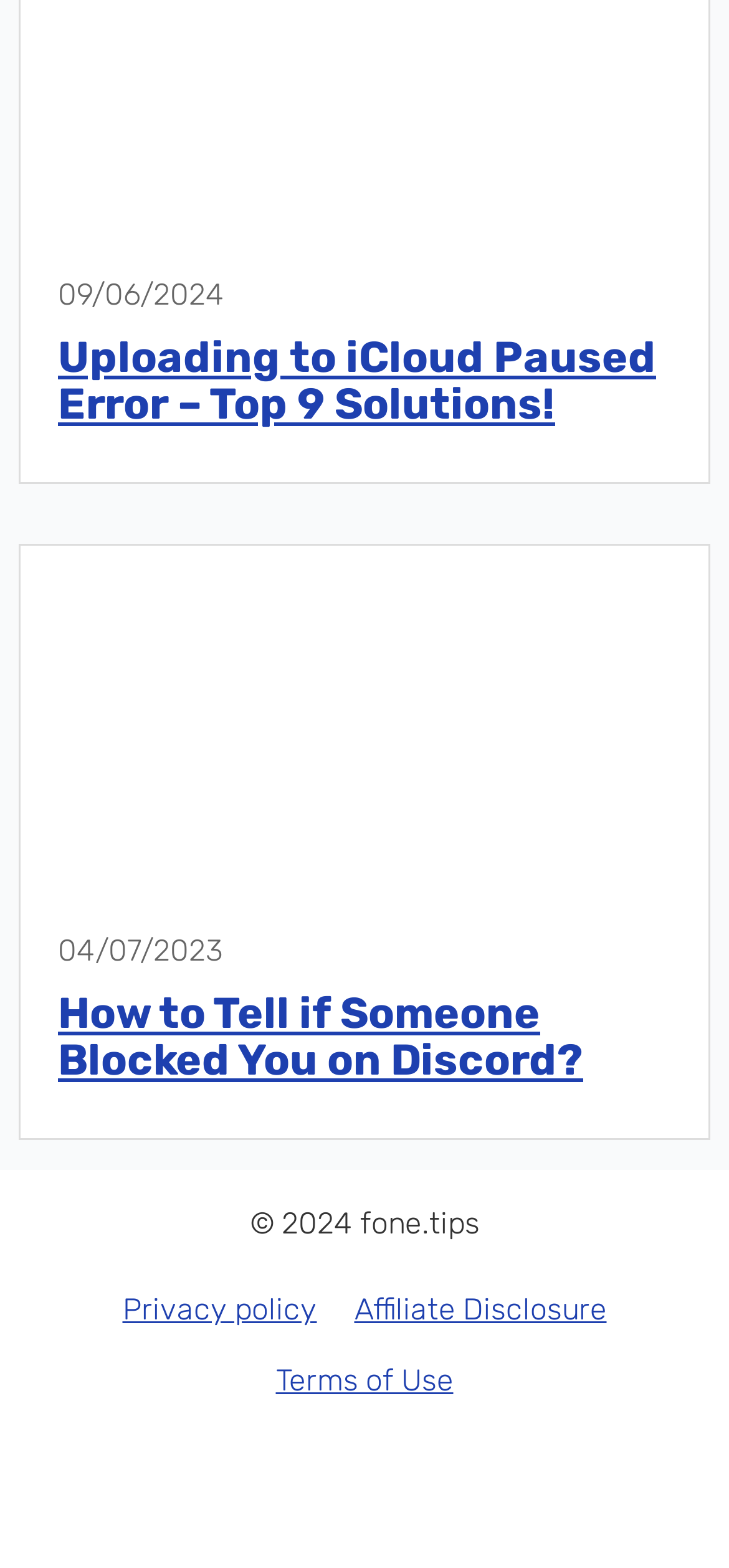Provide the bounding box coordinates of the HTML element this sentence describes: "Privacy policy". The bounding box coordinates consist of four float numbers between 0 and 1, i.e., [left, top, right, bottom].

[0.168, 0.824, 0.435, 0.846]